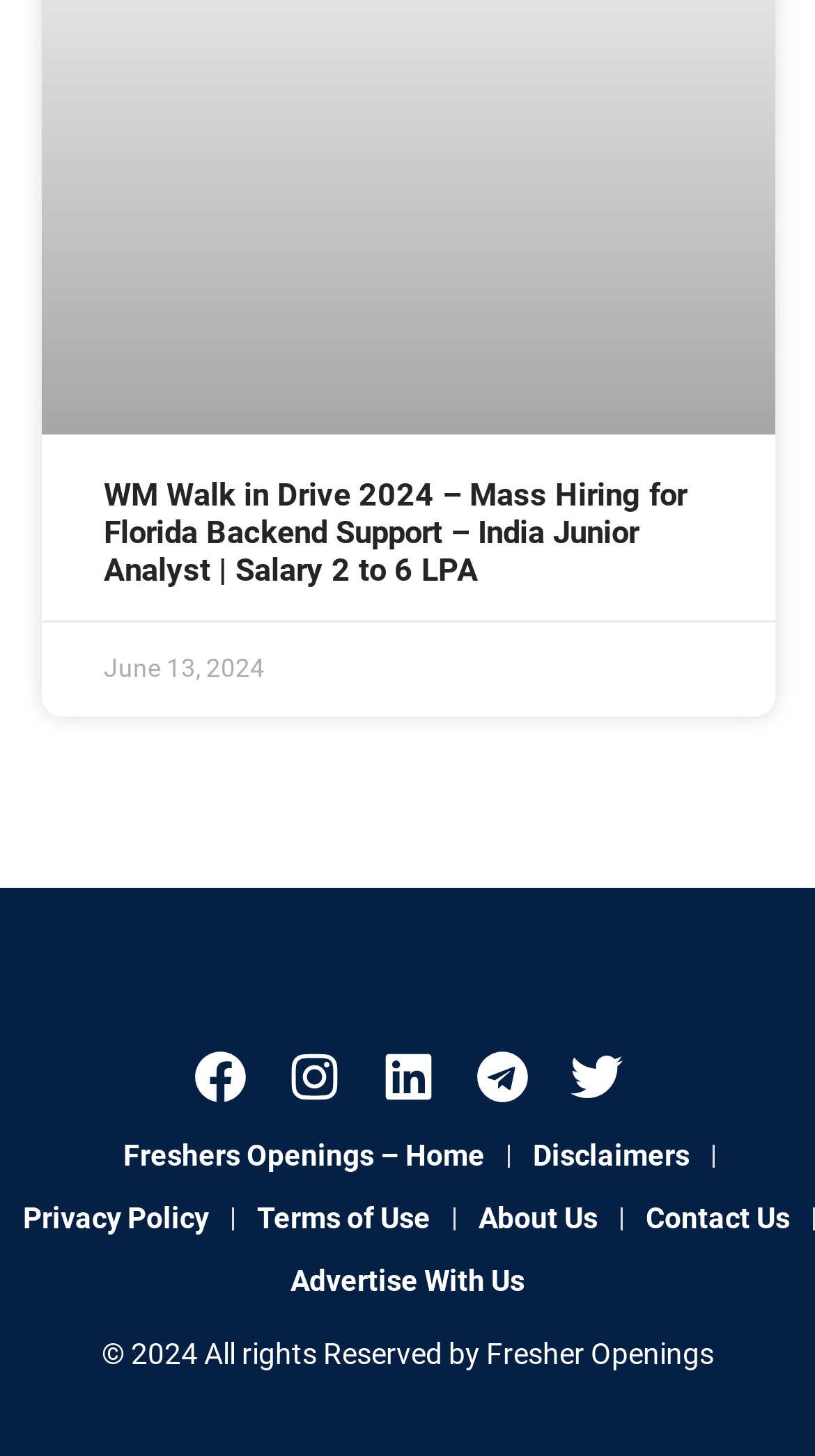Respond to the question with just a single word or phrase: 
Who owns the rights to the webpage content?

Fresher Openings